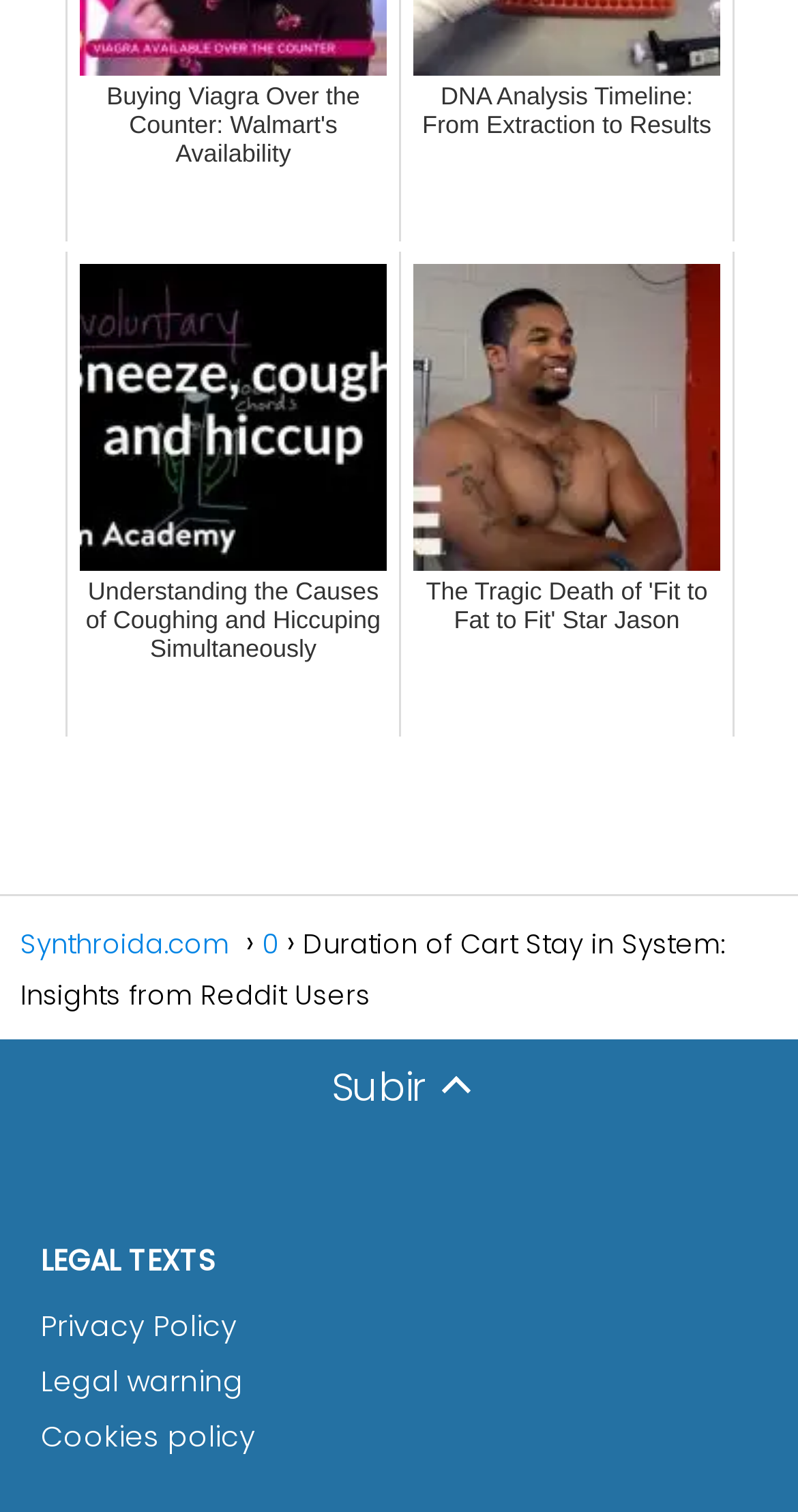With reference to the image, please provide a detailed answer to the following question: What is the purpose of the 'LEGAL TEXTS' section?

The 'LEGAL TEXTS' section contains links to 'Privacy Policy', 'Legal warning', and 'Cookies policy', which are all related to legal information. Therefore, the purpose of this section is to provide users with legal information about the website.